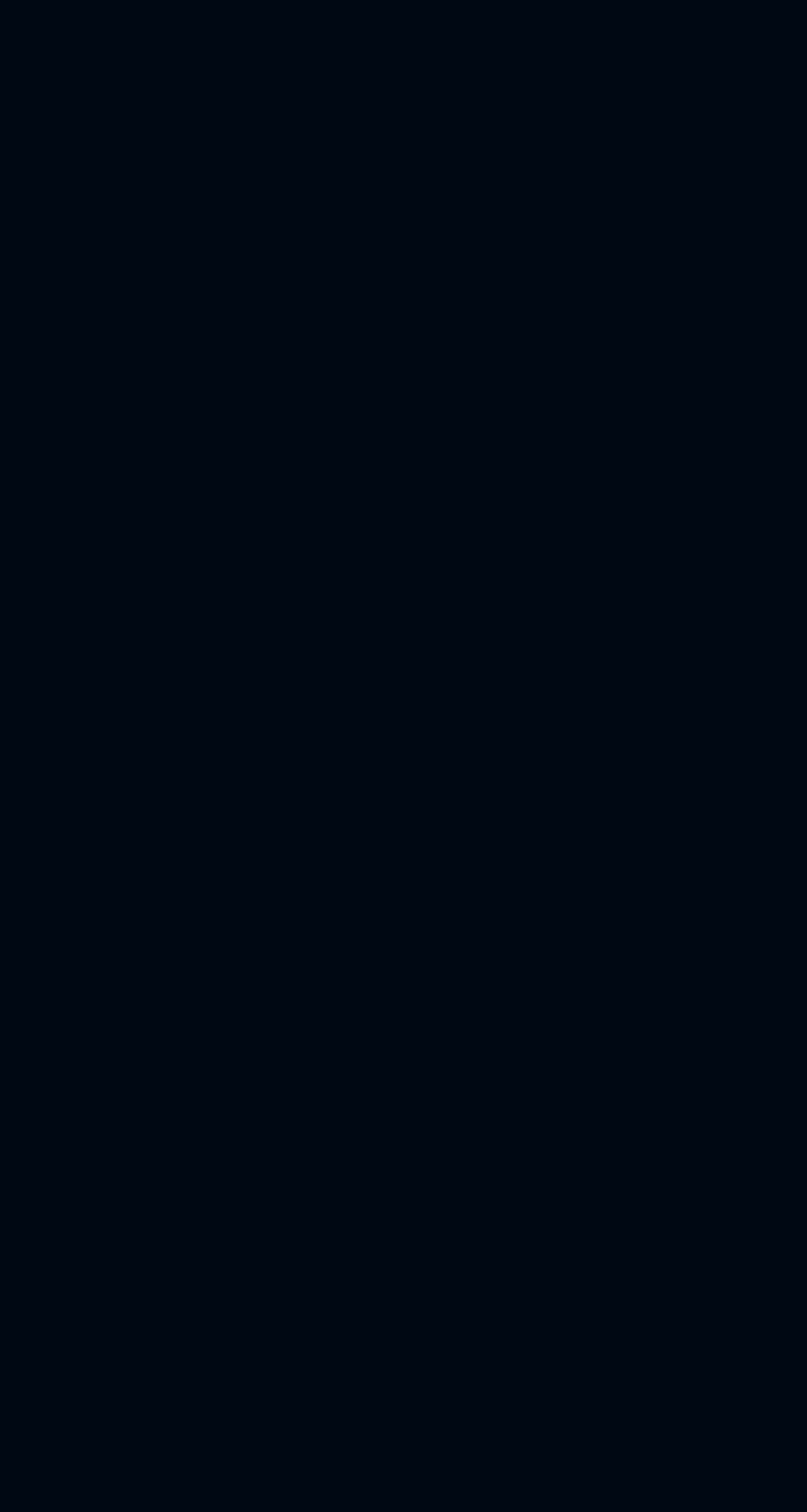Please find the bounding box coordinates of the element that must be clicked to perform the given instruction: "Browse Featured". The coordinates should be four float numbers from 0 to 1, i.e., [left, top, right, bottom].

[0.123, 0.229, 0.362, 0.285]